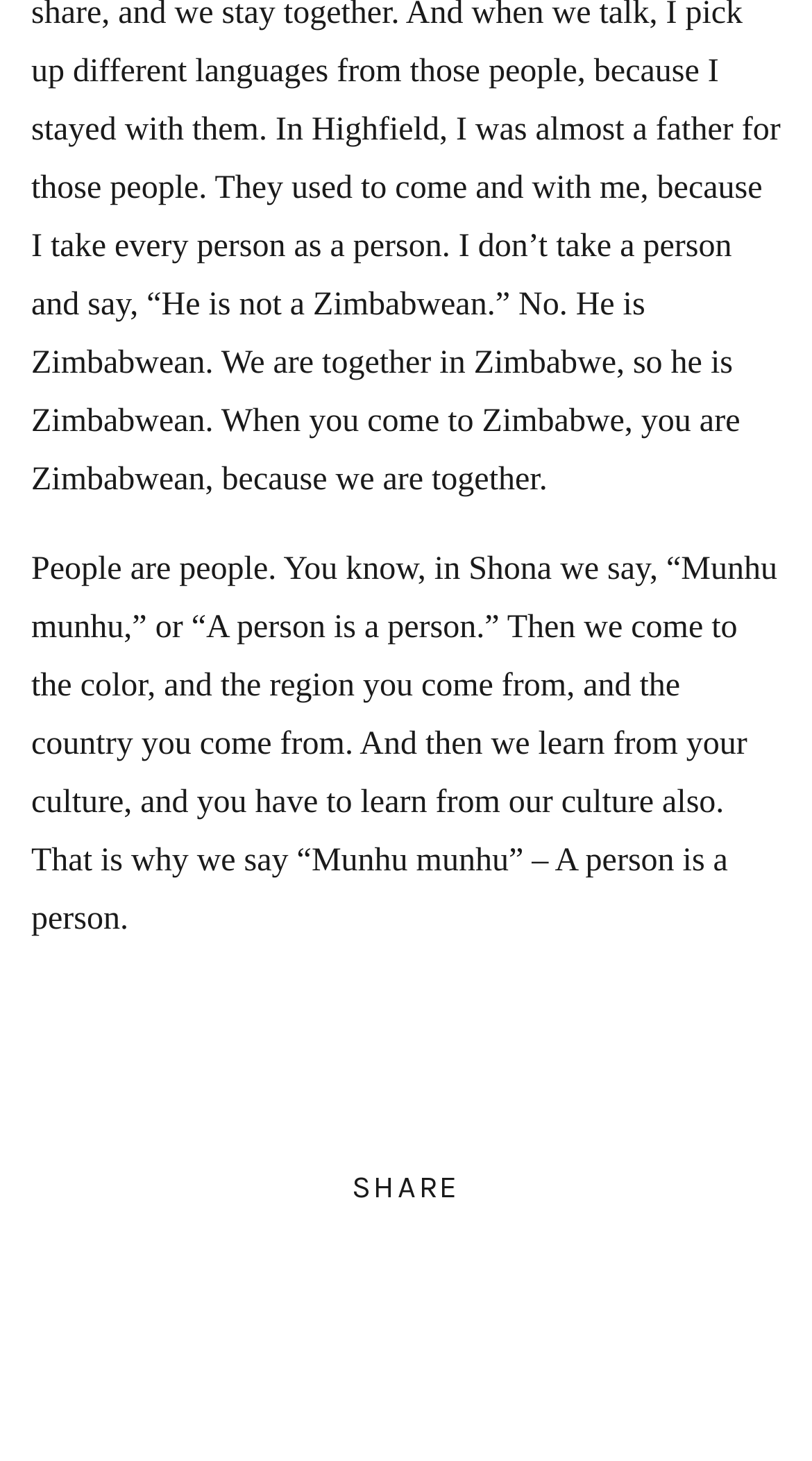Given the description of the UI element: "Assessment", predict the bounding box coordinates in the form of [left, top, right, bottom], with each value being a float between 0 and 1.

None